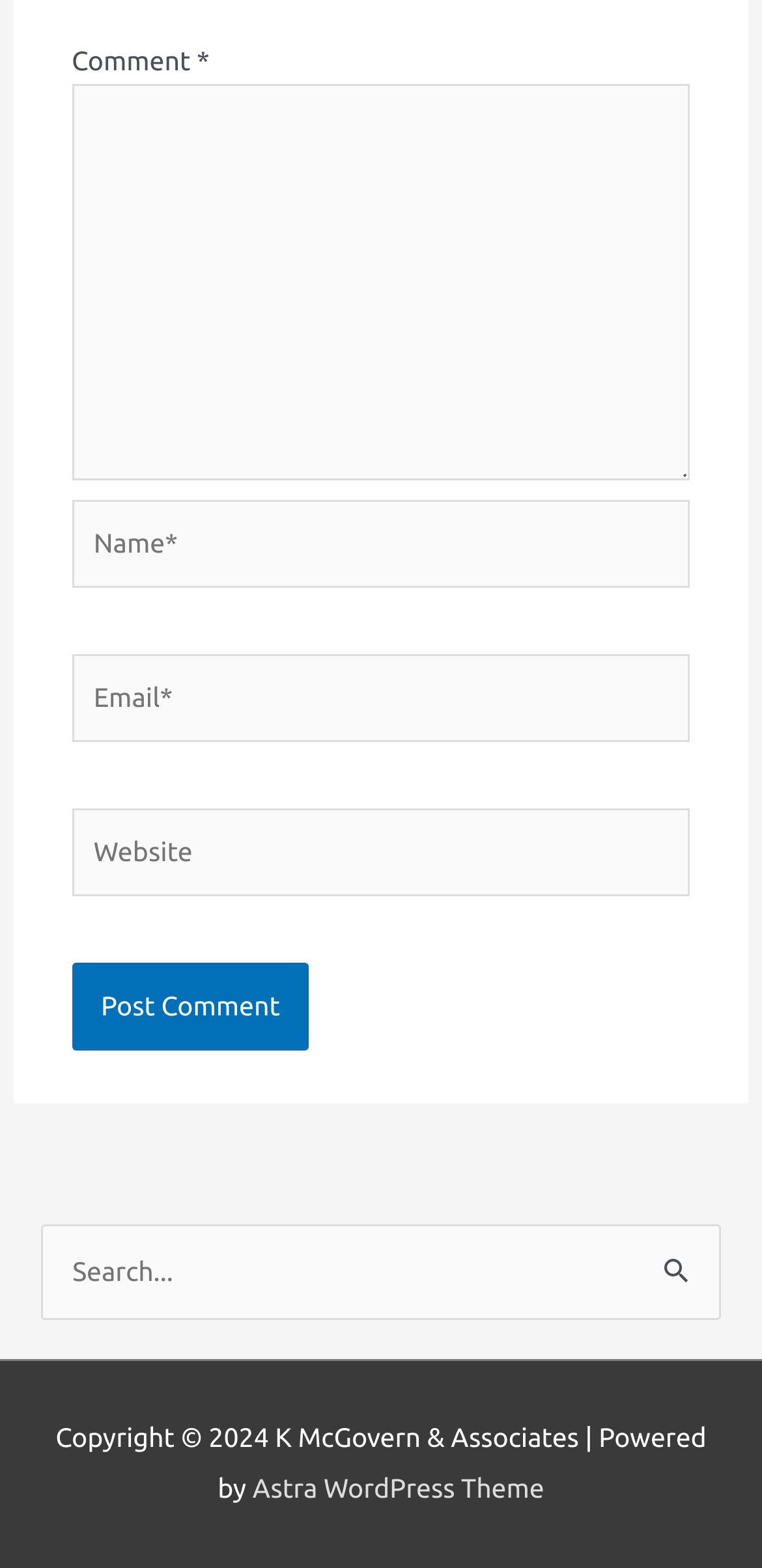Find the bounding box coordinates for the element that must be clicked to complete the instruction: "Input your email". The coordinates should be four float numbers between 0 and 1, indicated as [left, top, right, bottom].

[0.094, 0.417, 0.906, 0.473]